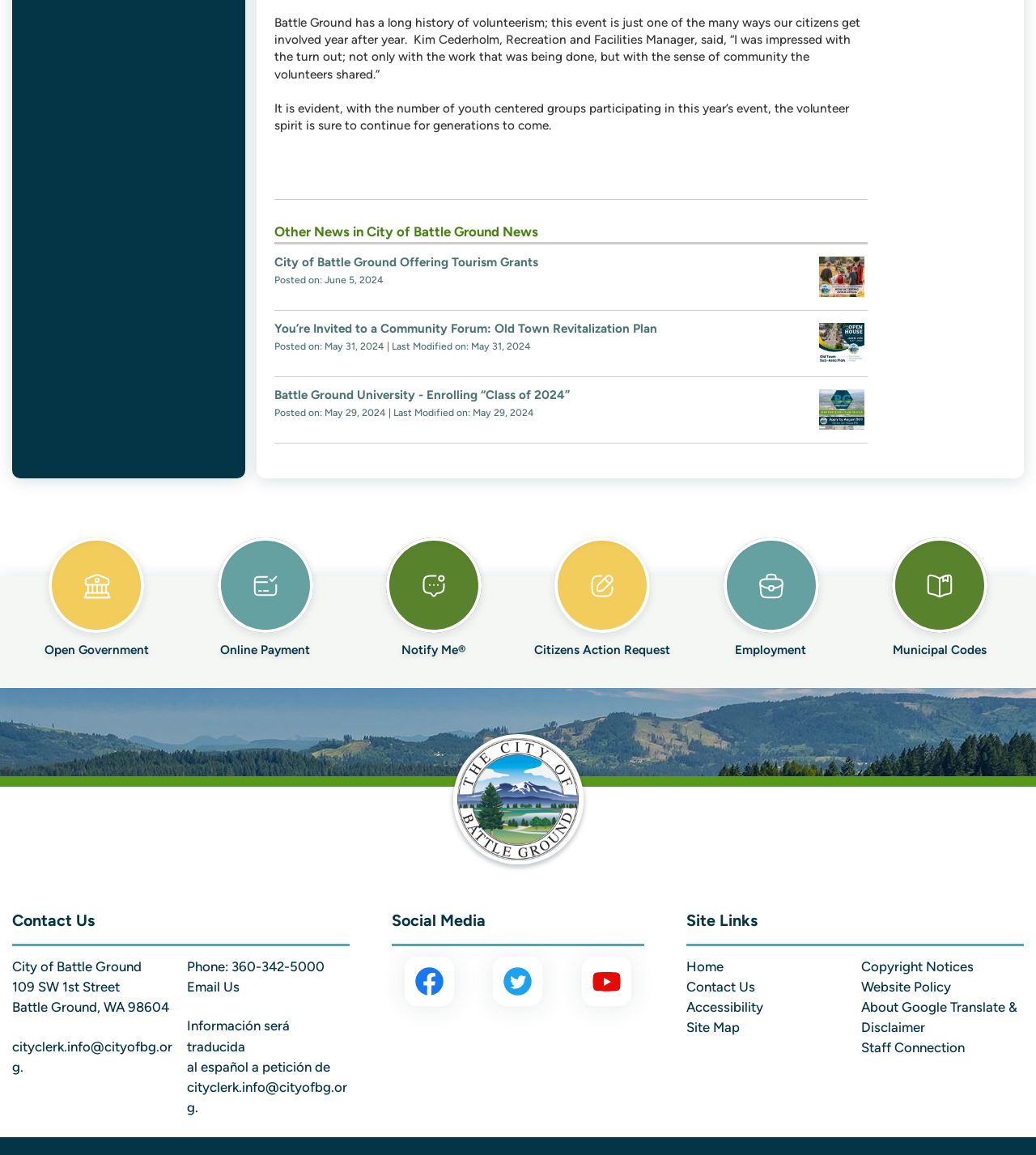Please find the bounding box coordinates of the section that needs to be clicked to achieve this instruction: "Click on Tourism Grant Announcement 2024".

[0.788, 0.219, 0.838, 0.26]